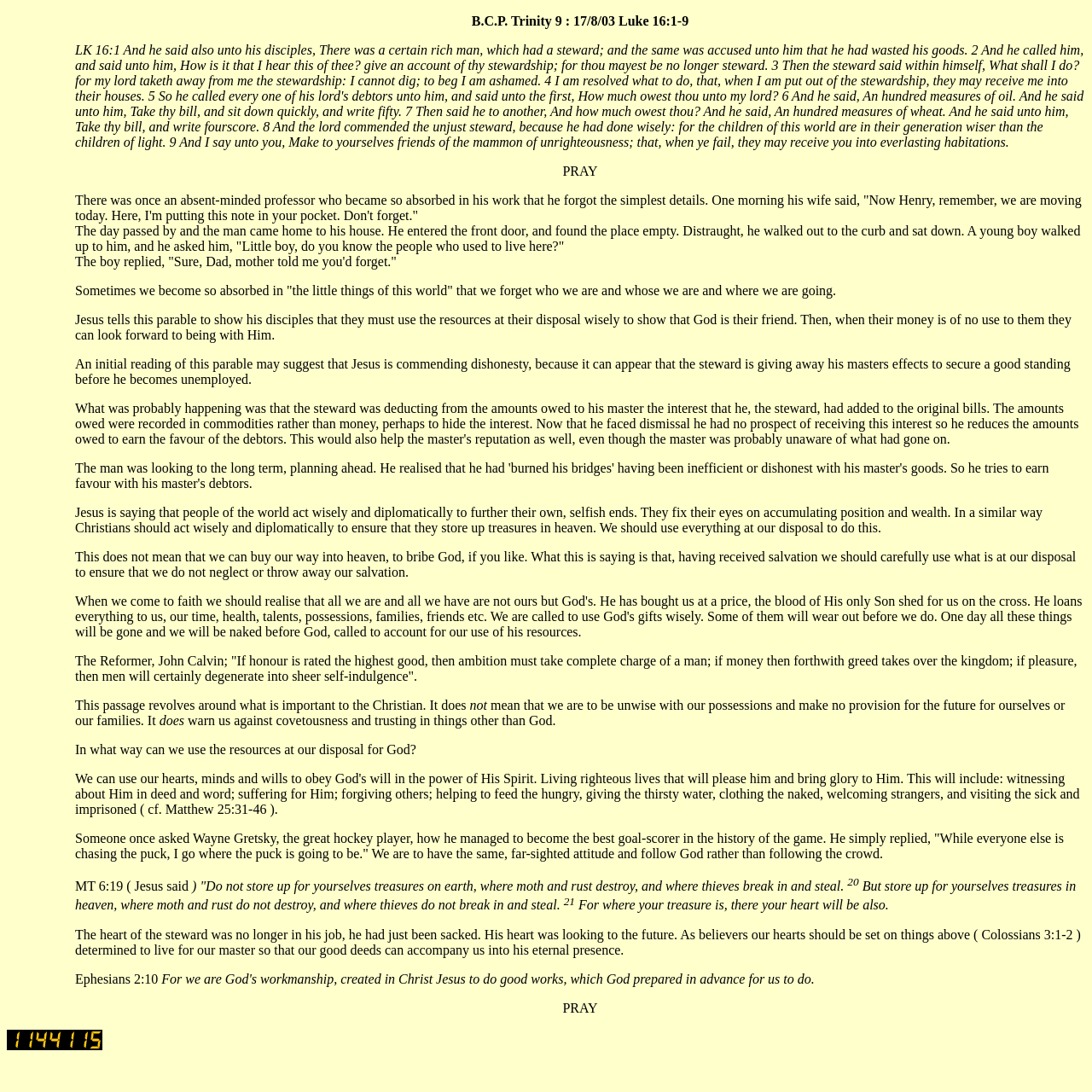What is the topic of the sermon?
Craft a detailed and extensive response to the question.

The topic of the sermon is Luke 16:1-9, which is indicated by the StaticText element 'B.C.P. Trinity 9 : 17/8/03 Luke 16:1-9' at the top of the webpage.